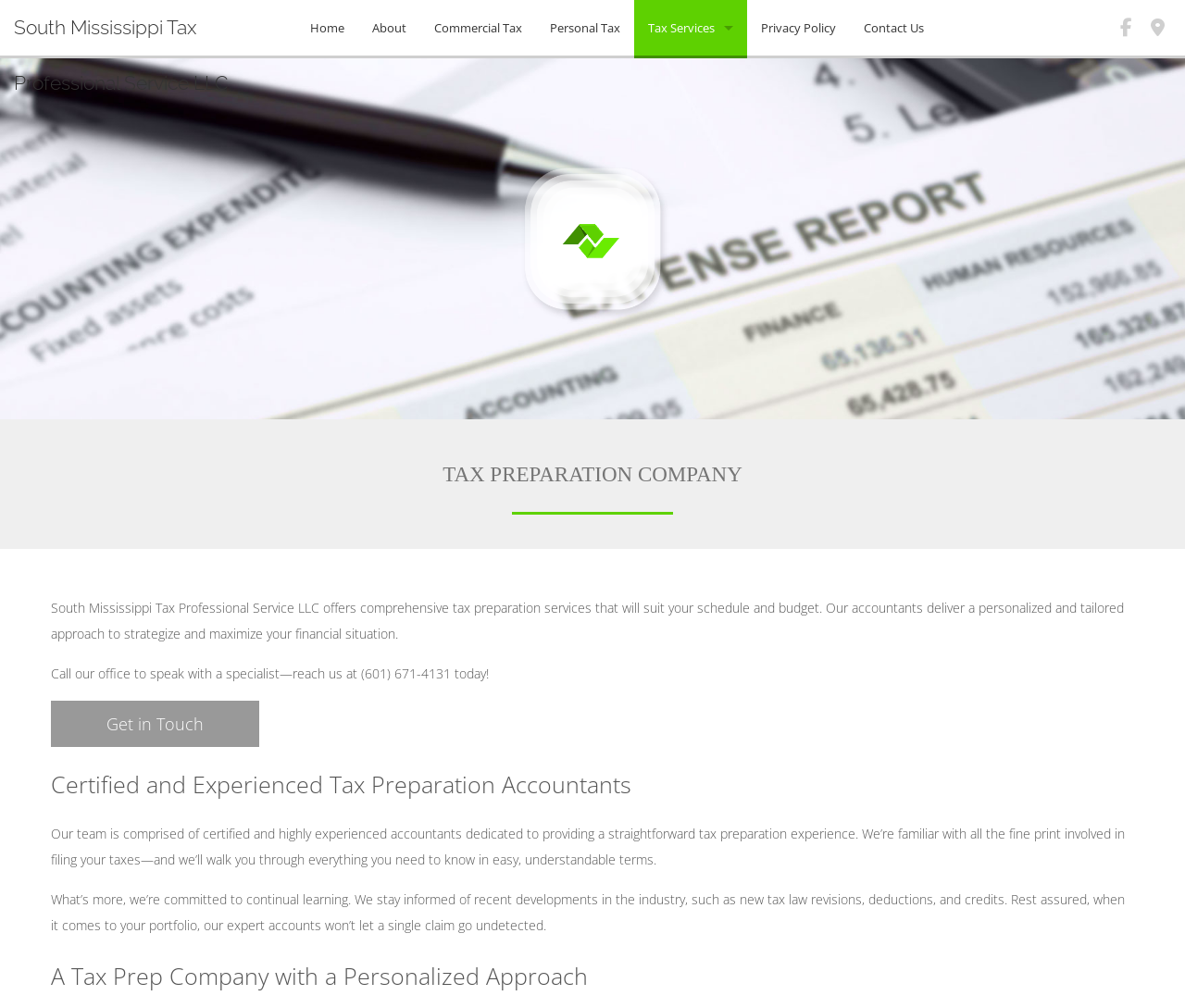Determine the bounding box coordinates for the UI element described. Format the coordinates as (top-left x, top-left y, bottom-right x, bottom-right y) and ensure all values are between 0 and 1. Element description: Get in Touch

[0.043, 0.695, 0.219, 0.741]